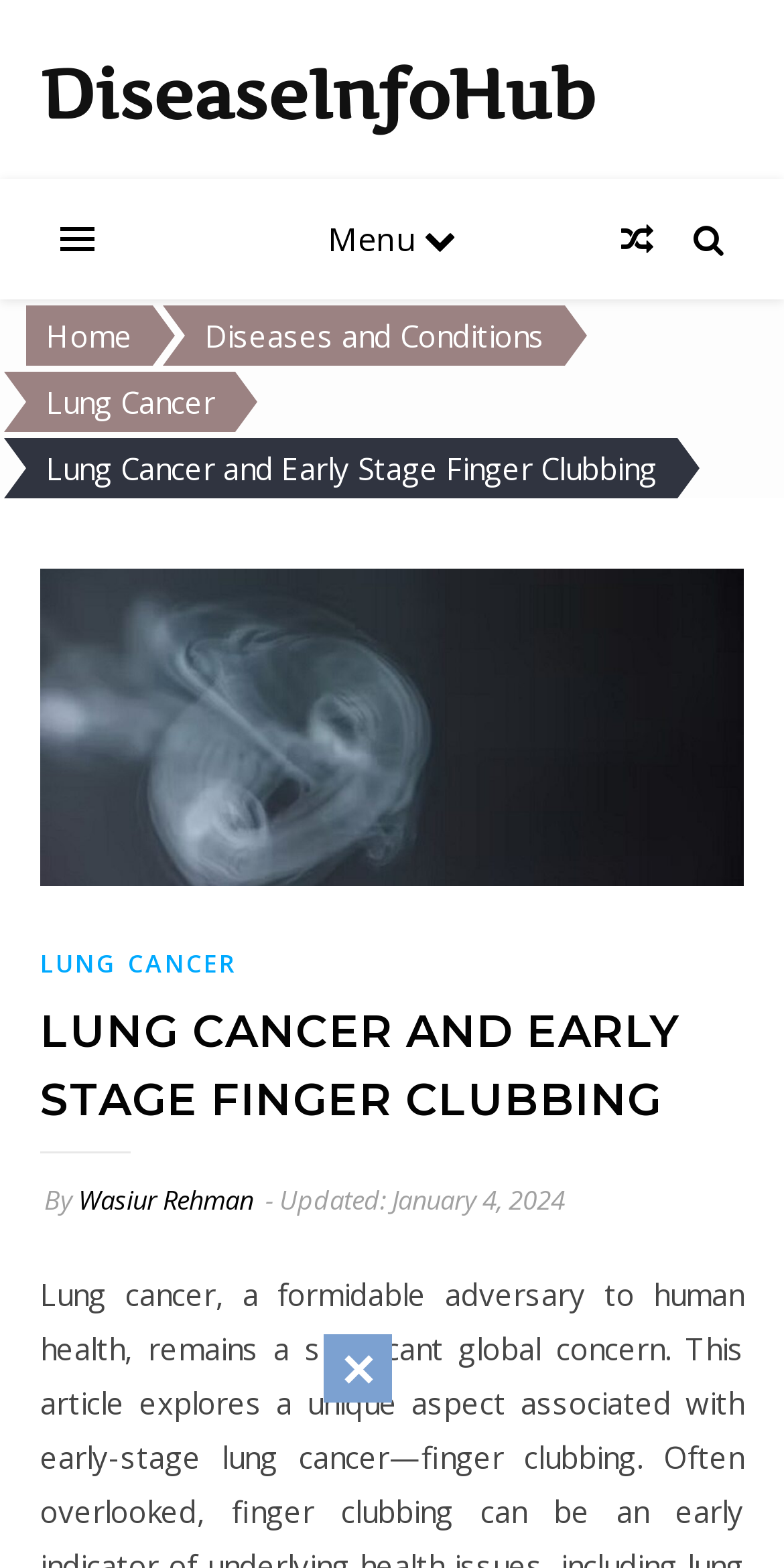Determine the bounding box coordinates for the clickable element required to fulfill the instruction: "visit Wasiur Rehman's page". Provide the coordinates as four float numbers between 0 and 1, i.e., [left, top, right, bottom].

[0.1, 0.753, 0.323, 0.776]